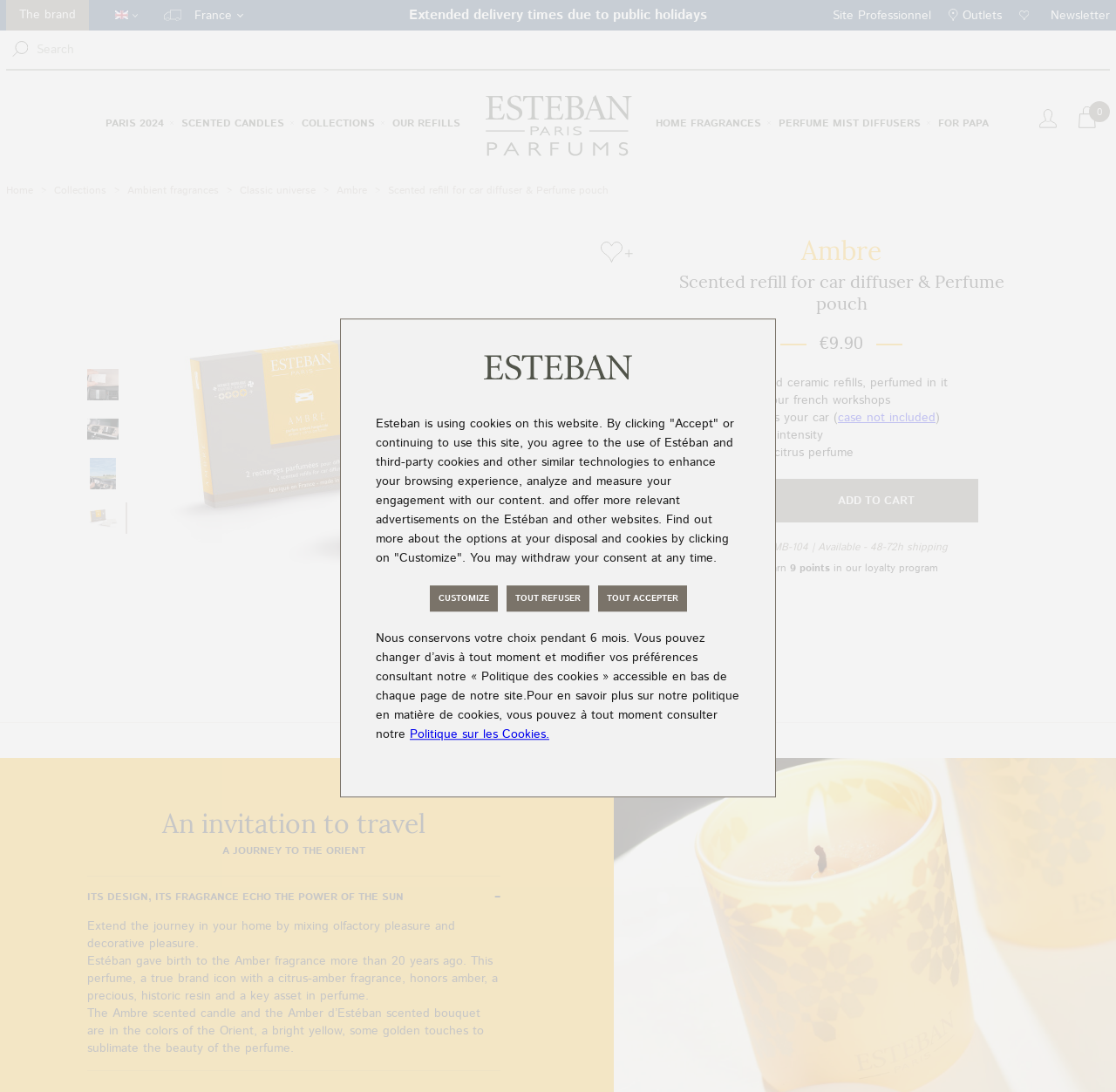Refer to the element description Blog and identify the corresponding bounding box in the screenshot. Format the coordinates as (top-left x, top-left y, bottom-right x, bottom-right y) with values in the range of 0 to 1.

None